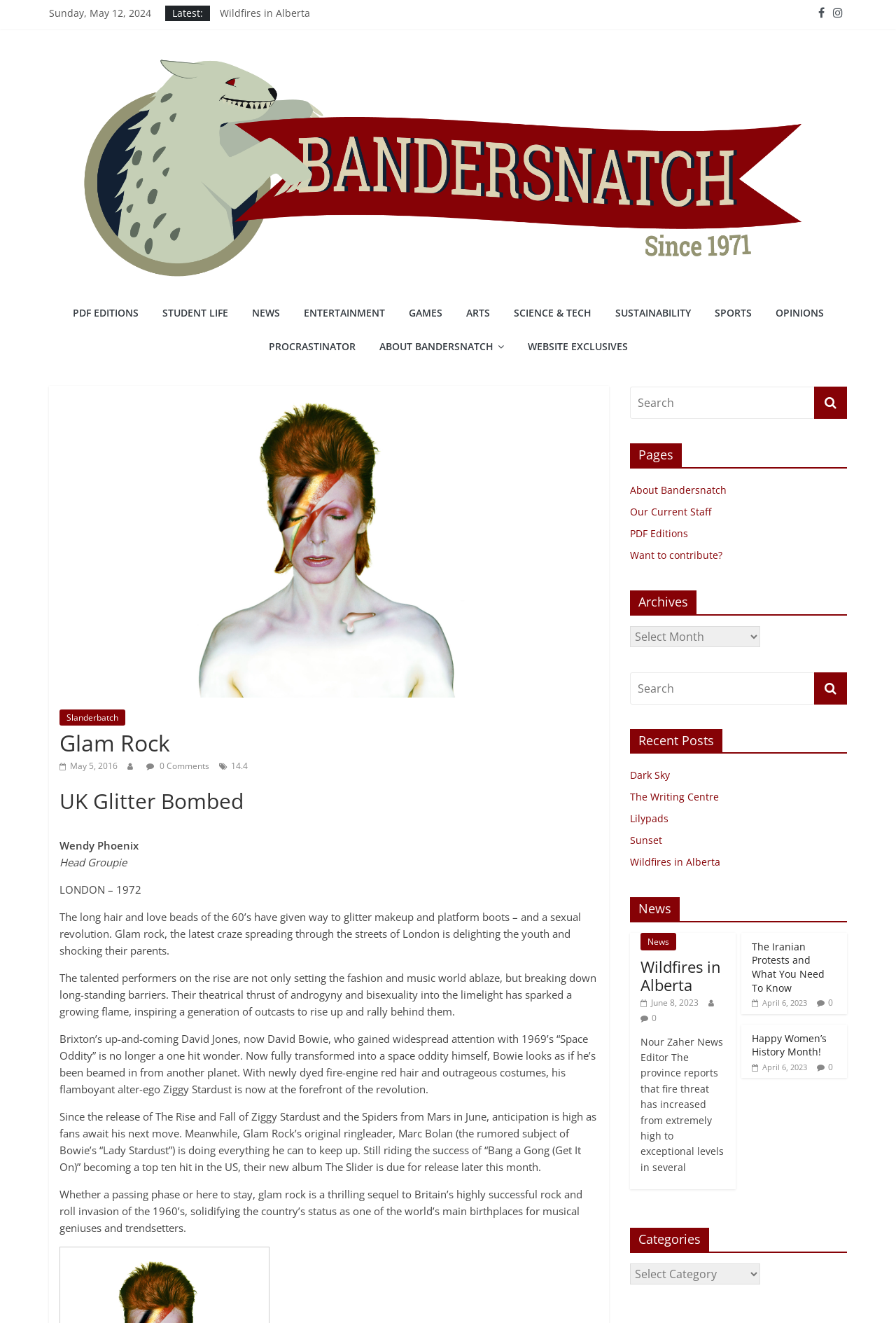Specify the bounding box coordinates for the region that must be clicked to perform the given instruction: "Go to the About Bandersnatch page".

[0.703, 0.365, 0.811, 0.375]